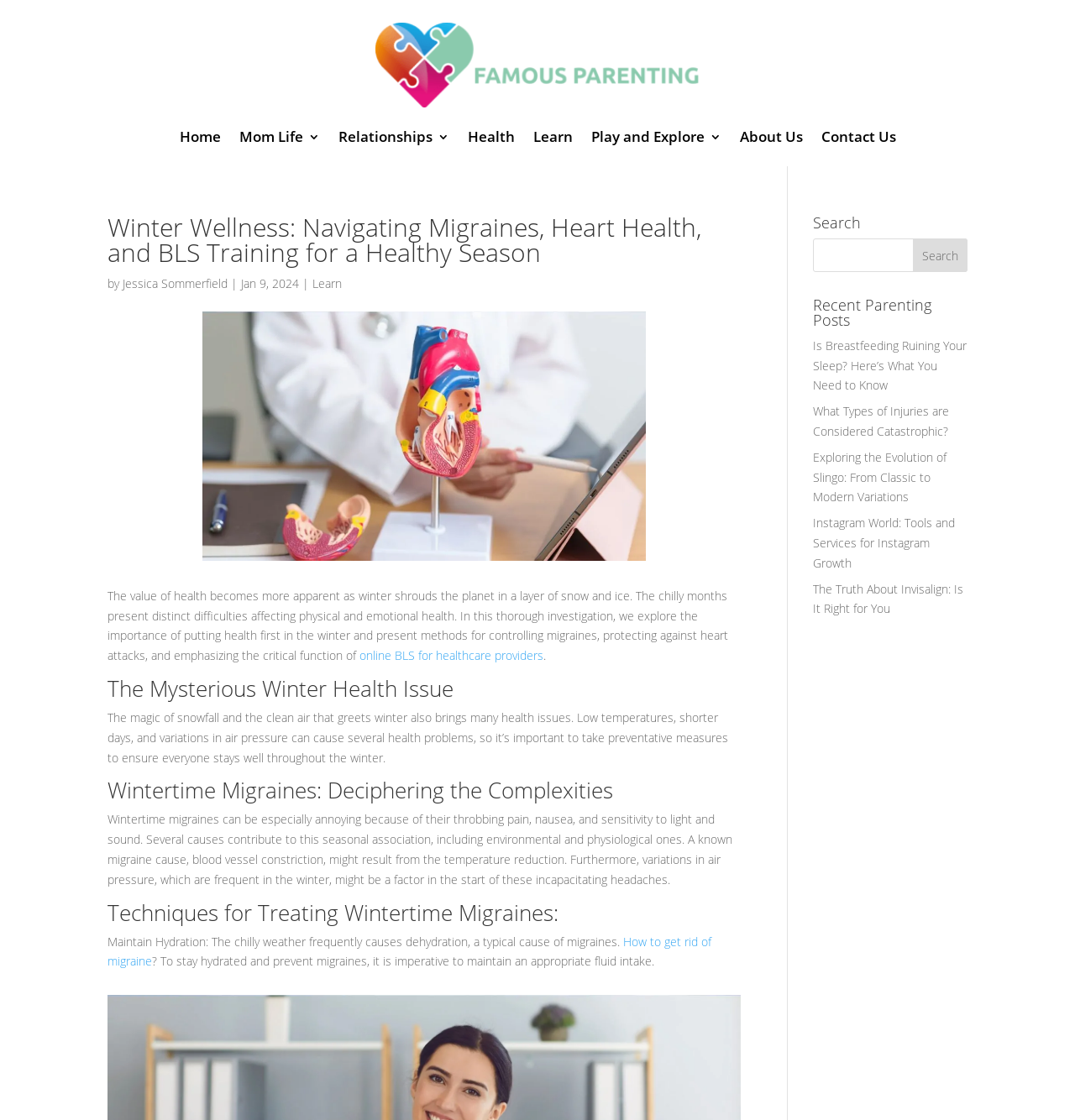What is the author's name?
Based on the image, give a one-word or short phrase answer.

Jessica Sommerfield